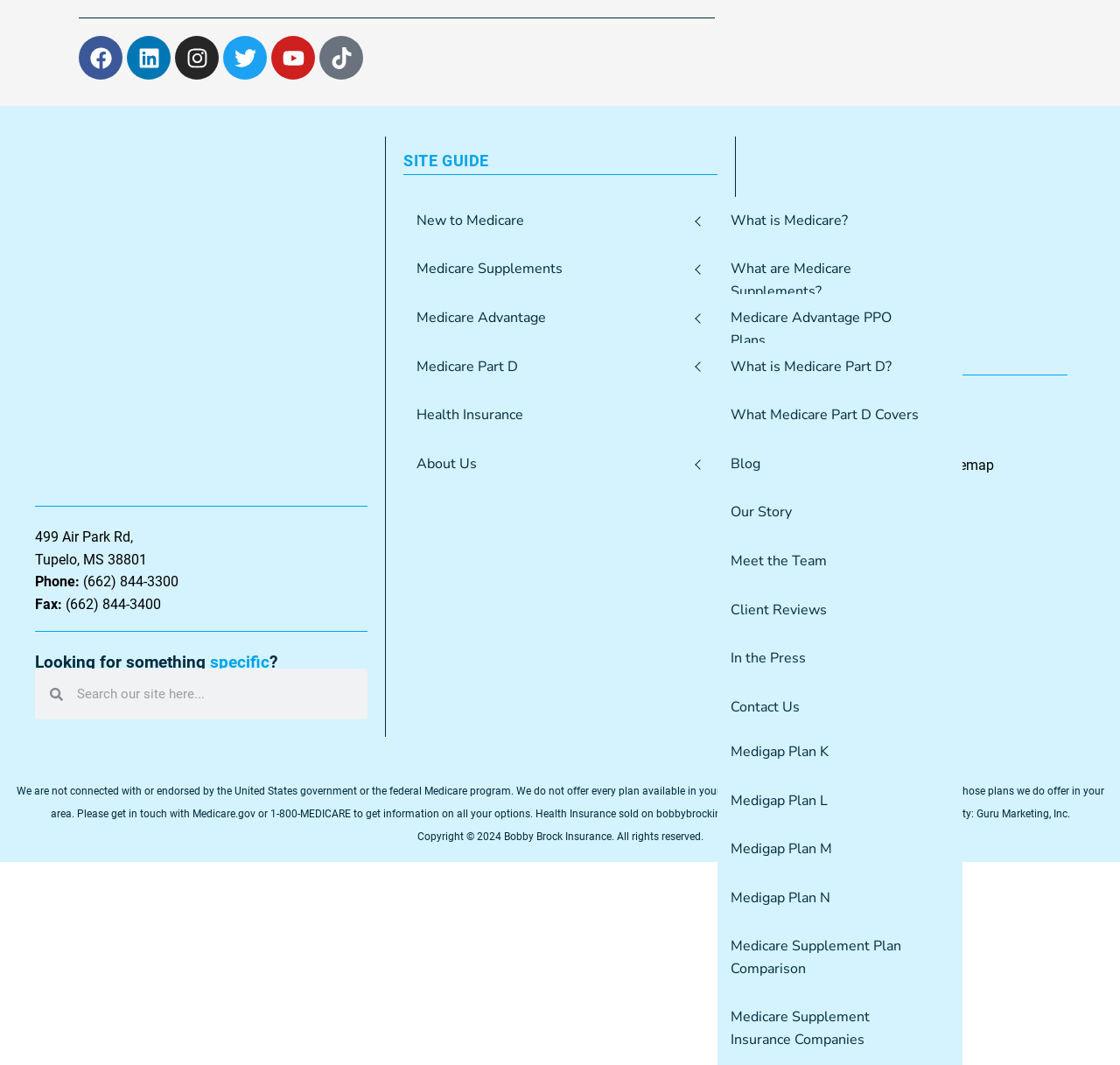Find the bounding box coordinates of the element's region that should be clicked in order to follow the given instruction: "Click on the Replacement Windows London logo". The coordinates should consist of four float numbers between 0 and 1, i.e., [left, top, right, bottom].

None